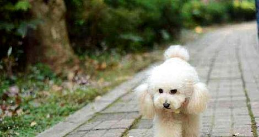Give a thorough explanation of the elements present in the image.

In this charming scene, a fluffy white dog is seen walking along a peaceful, paved path bordered by greenery. Its endearing features, including soft ears and a curly coat, make it an inviting sight for dog lovers. The dog's expression suggests curiosity and a sense of adventure as it strolls through a serene outdoor environment, capturing the essence of care and companionship. The lush backgrounds hint at a tranquil park atmosphere, perfect for an enjoyable walk or playtime. This image perfectly encapsulates the joy of spending quality time with a pet in nature.